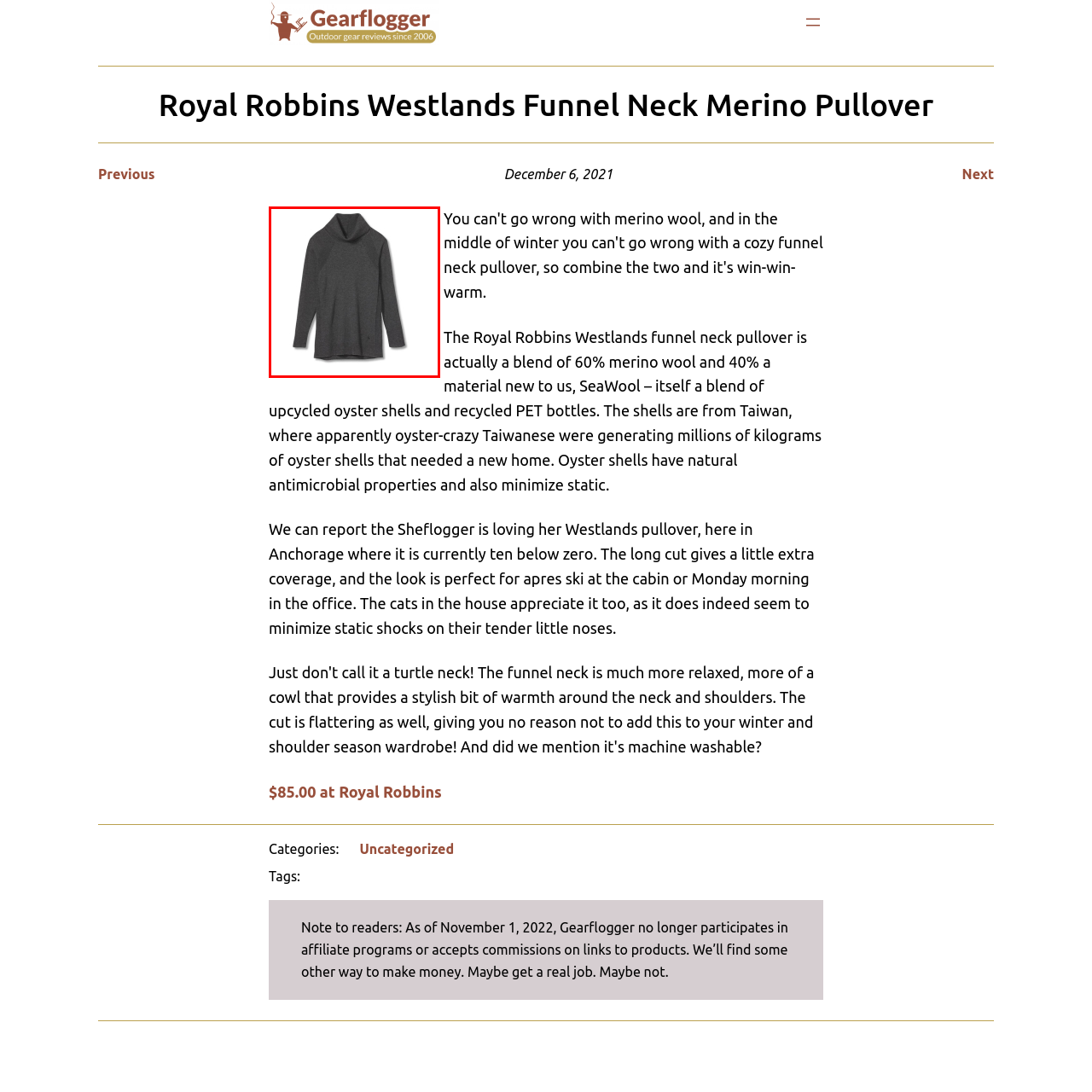Generate a comprehensive caption for the picture highlighted by the red outline.

The image showcases the Royal Robbins Westlands Funnel Neck Merino Pullover, a stylish and practical garment ideal for both outdoor adventures and casual office wear. This pullover features a cozy funnel neck design, made from a blend of 60% merino wool and 40% SeaWool, which is crafted from upcycled oyster shells and recycled PET bottles. The pullover's long cut offers extra coverage, making it perfect for cold weather, and its natural antimicrobial properties help minimize static, adding to its comfort. The garment, depicted in a rich dark color, is designed for versatility, suitable for après-ski outings or everyday use. Priced at $85.00, this fashionable layer is a fantastic addition to any wardrobe.